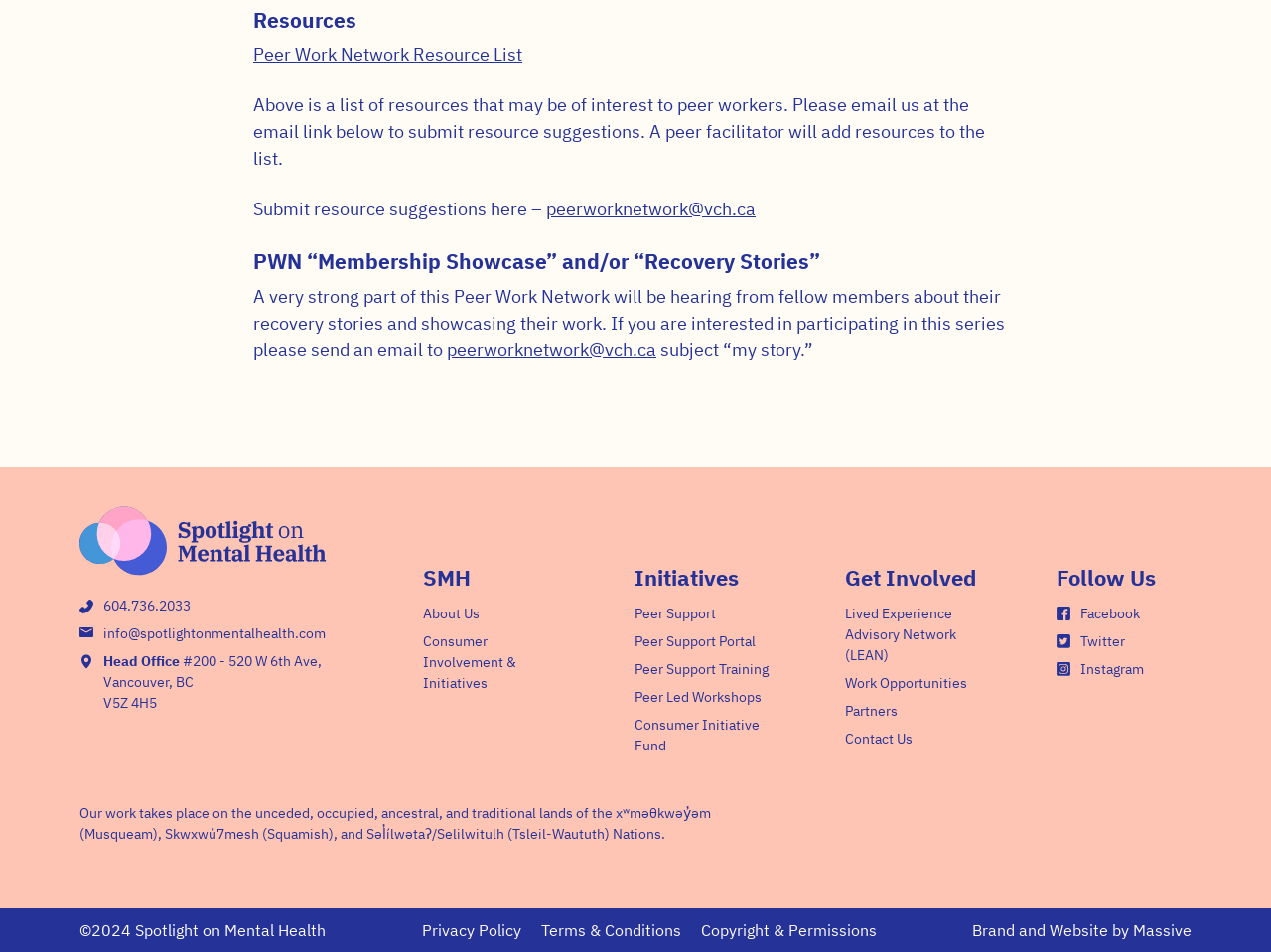Please provide a short answer using a single word or phrase for the question:
How can I follow Spotlight on Mental Health on social media?

Facebook, Twitter, Instagram